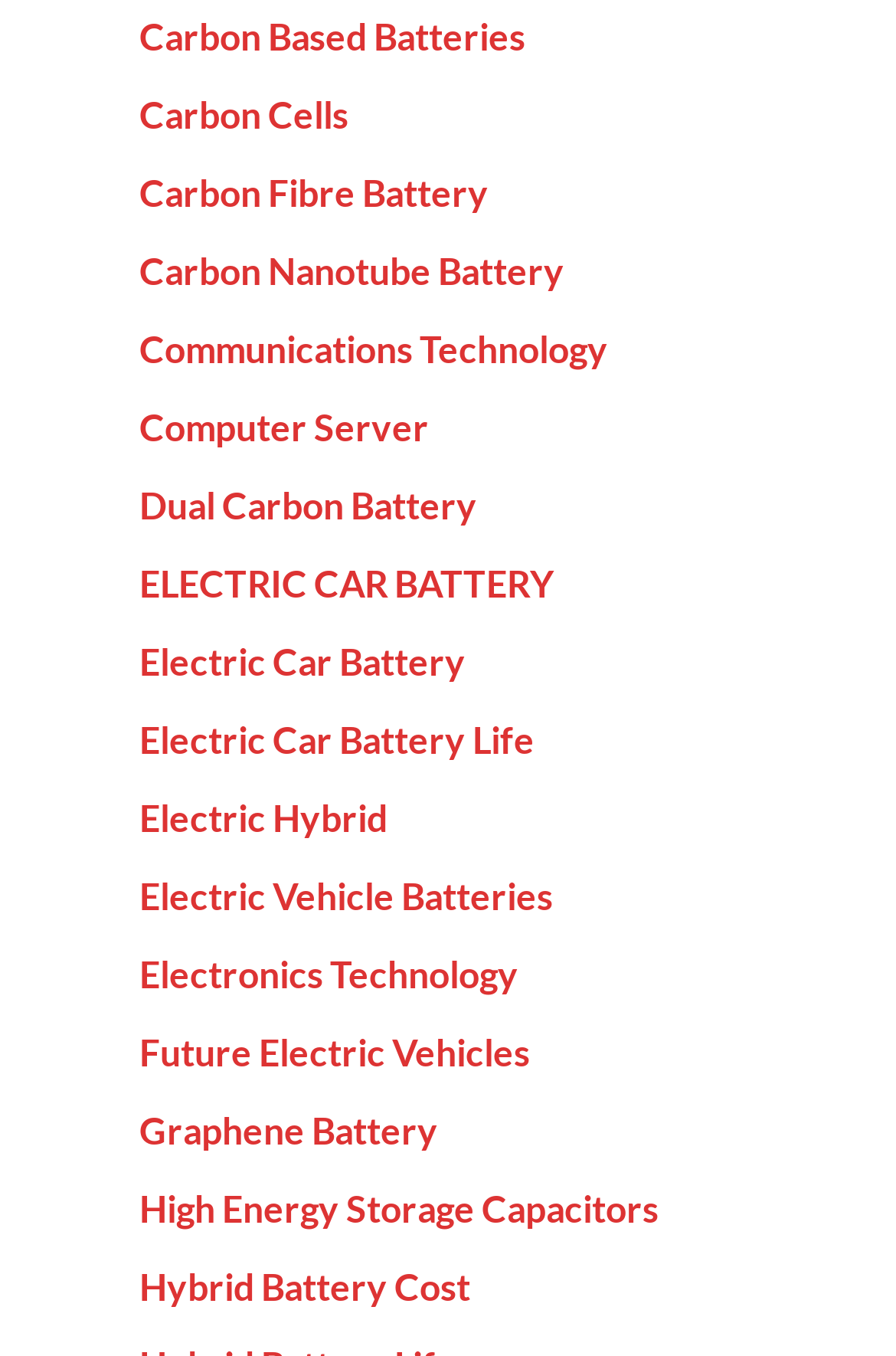Can you show the bounding box coordinates of the region to click on to complete the task described in the instruction: "Click on Carbon Based Batteries"?

[0.155, 0.01, 0.586, 0.042]